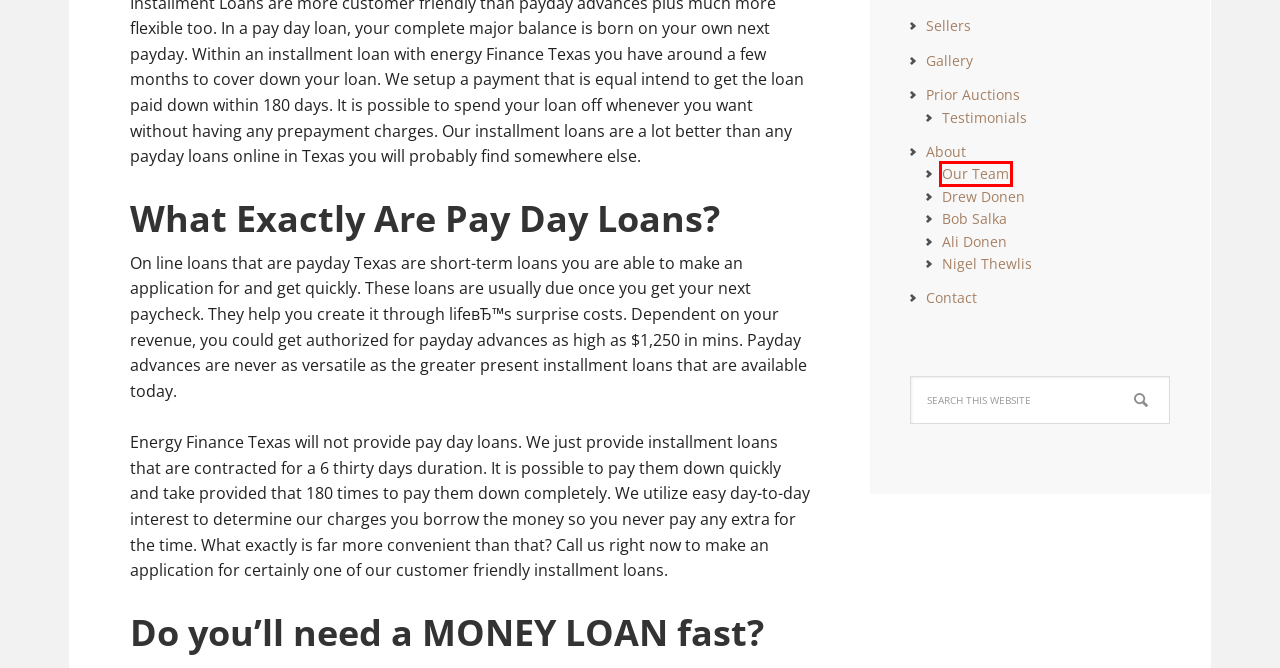You have a screenshot of a webpage where a red bounding box highlights a specific UI element. Identify the description that best matches the resulting webpage after the highlighted element is clicked. The choices are:
A. Prior Auctions
B. Testimonials
C. Log In ‹ Bang The Gavel — WordPress
D. Ali Donen
E. Our Team
F. Sellers
G. Bang The Gavel – Auction Services
H. Drew Donen

E